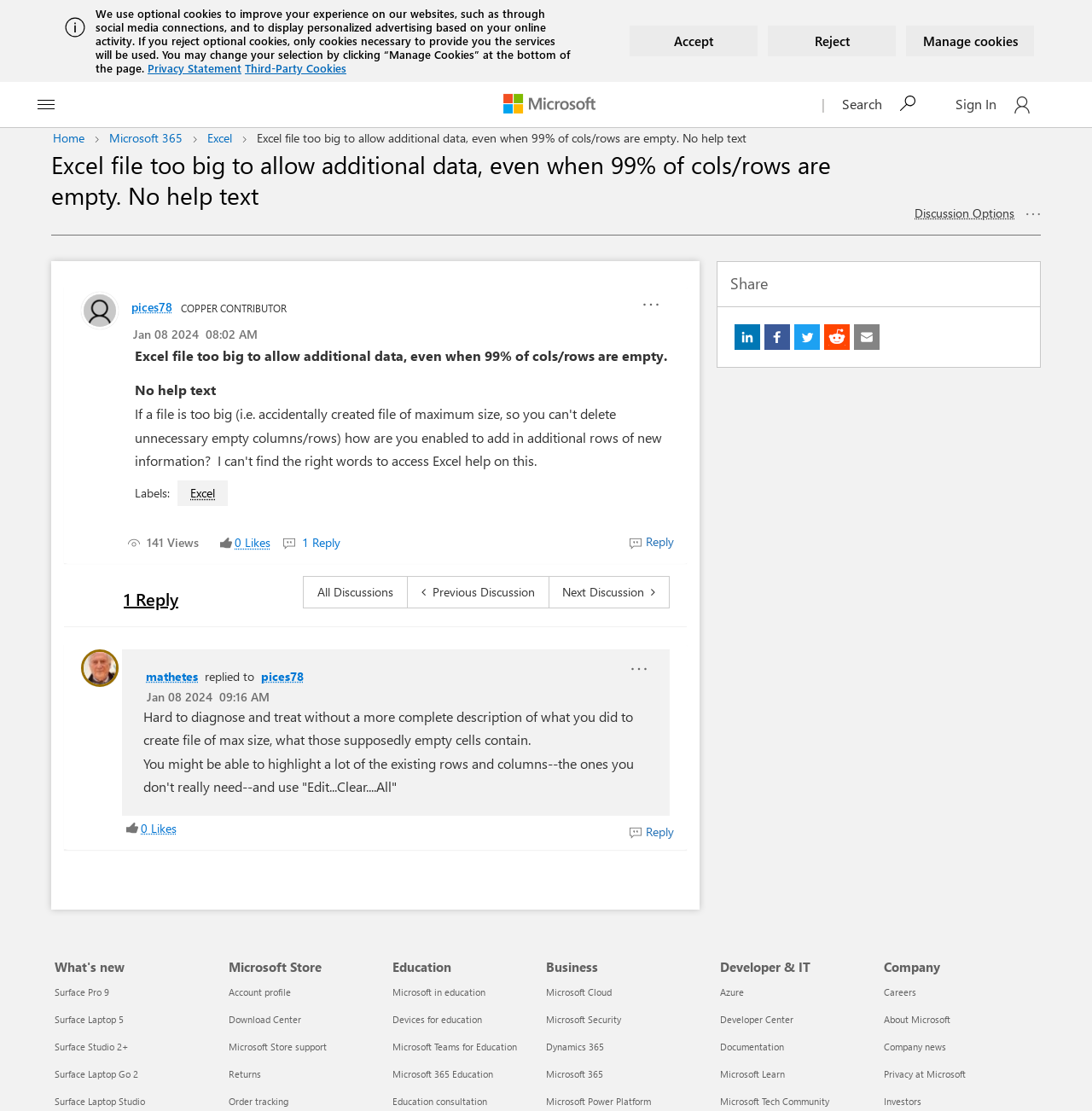Please reply with a single word or brief phrase to the question: 
How many views does the post have?

141 Views